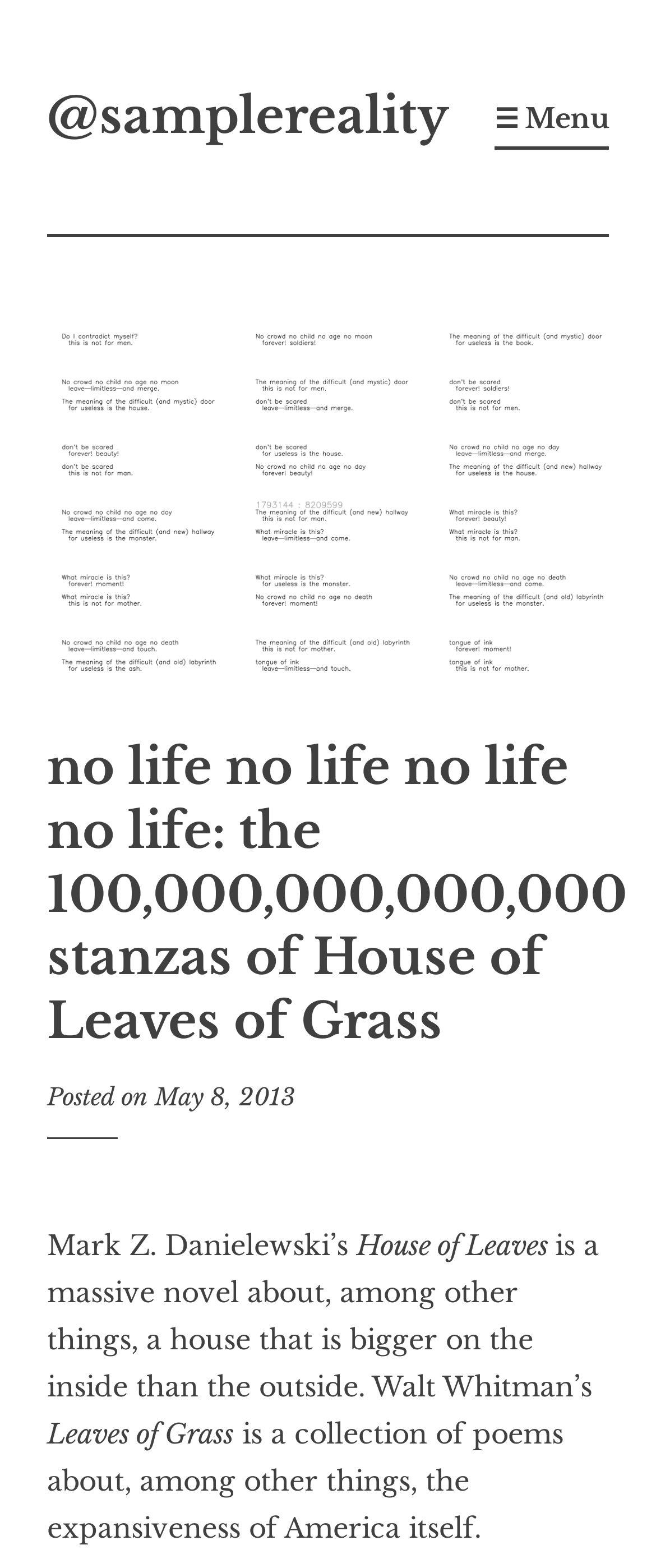Examine the screenshot and answer the question in as much detail as possible: What is the author of the article?

The author of the article can be found by looking at the 'by' section, which is located below the title of the article. The text 'by' is followed by a link that says 'Mark Sample', indicating that Mark Sample is the author of the article.